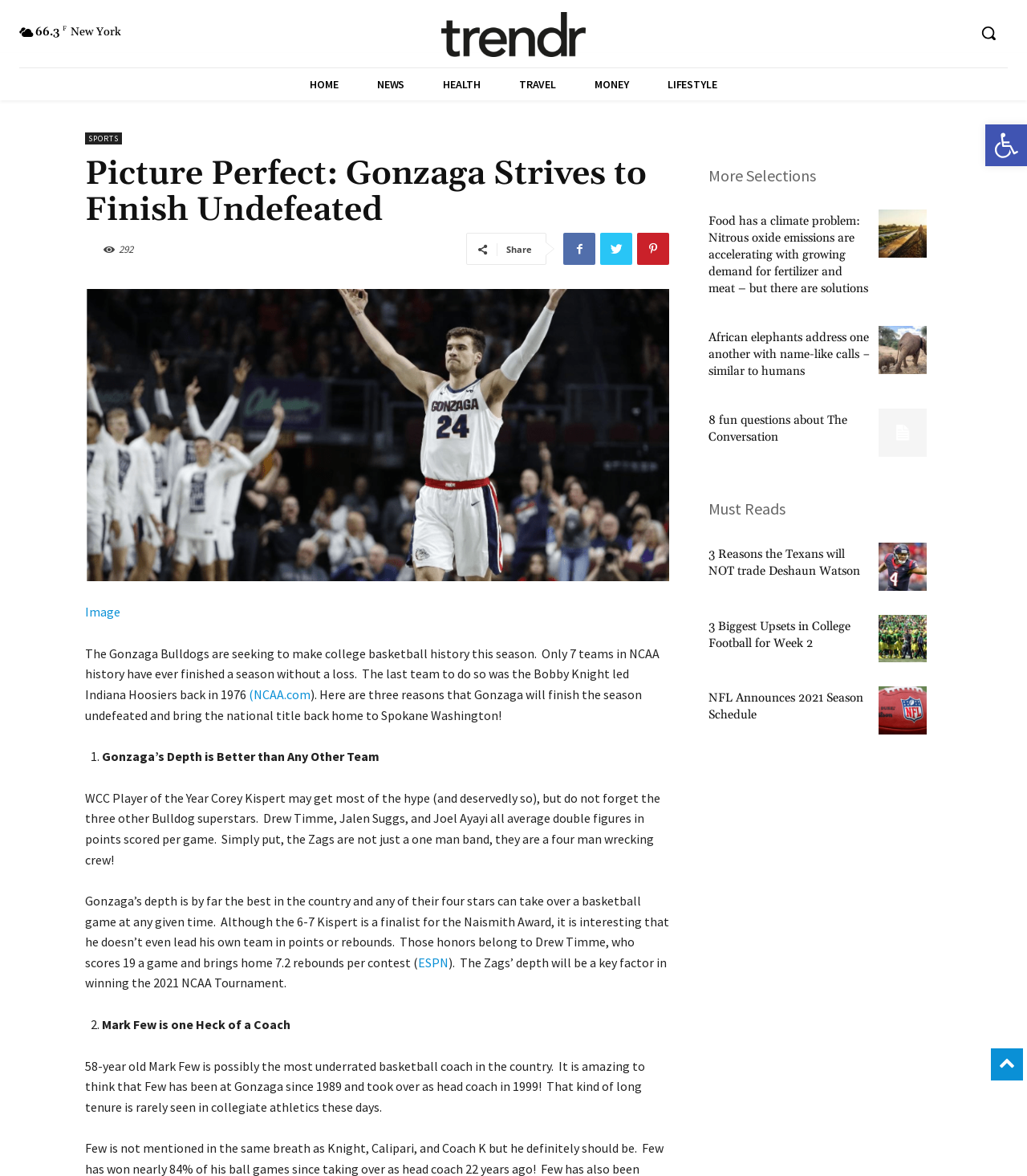Locate the bounding box coordinates of the area that needs to be clicked to fulfill the following instruction: "Click the 'SPORTS' link". The coordinates should be in the format of four float numbers between 0 and 1, namely [left, top, right, bottom].

[0.083, 0.113, 0.119, 0.123]